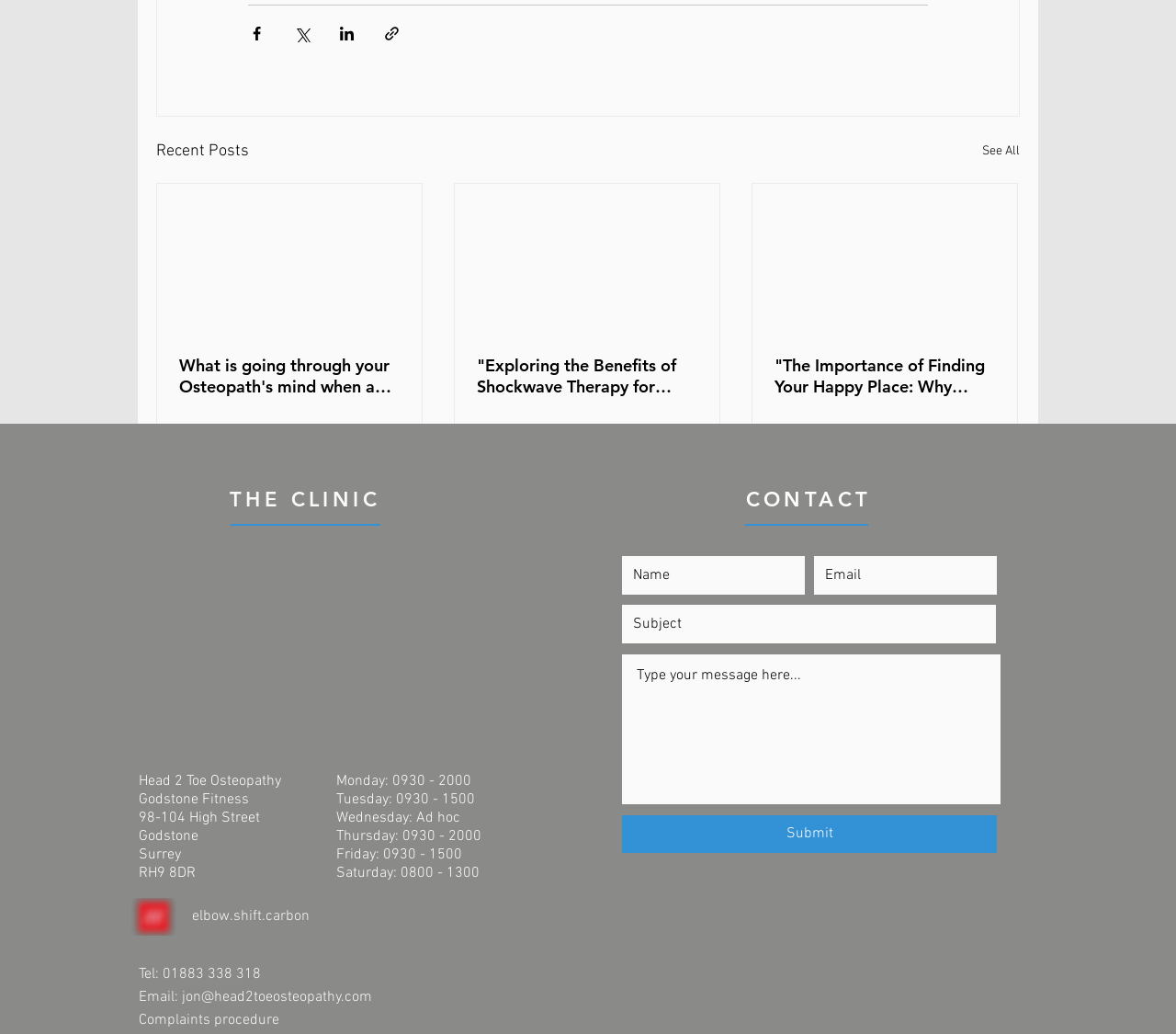Can you find the bounding box coordinates for the UI element given this description: "aria-label="Facebook""? Provide the coordinates as four float numbers between 0 and 1: [left, top, right, bottom].

[0.415, 0.96, 0.448, 0.998]